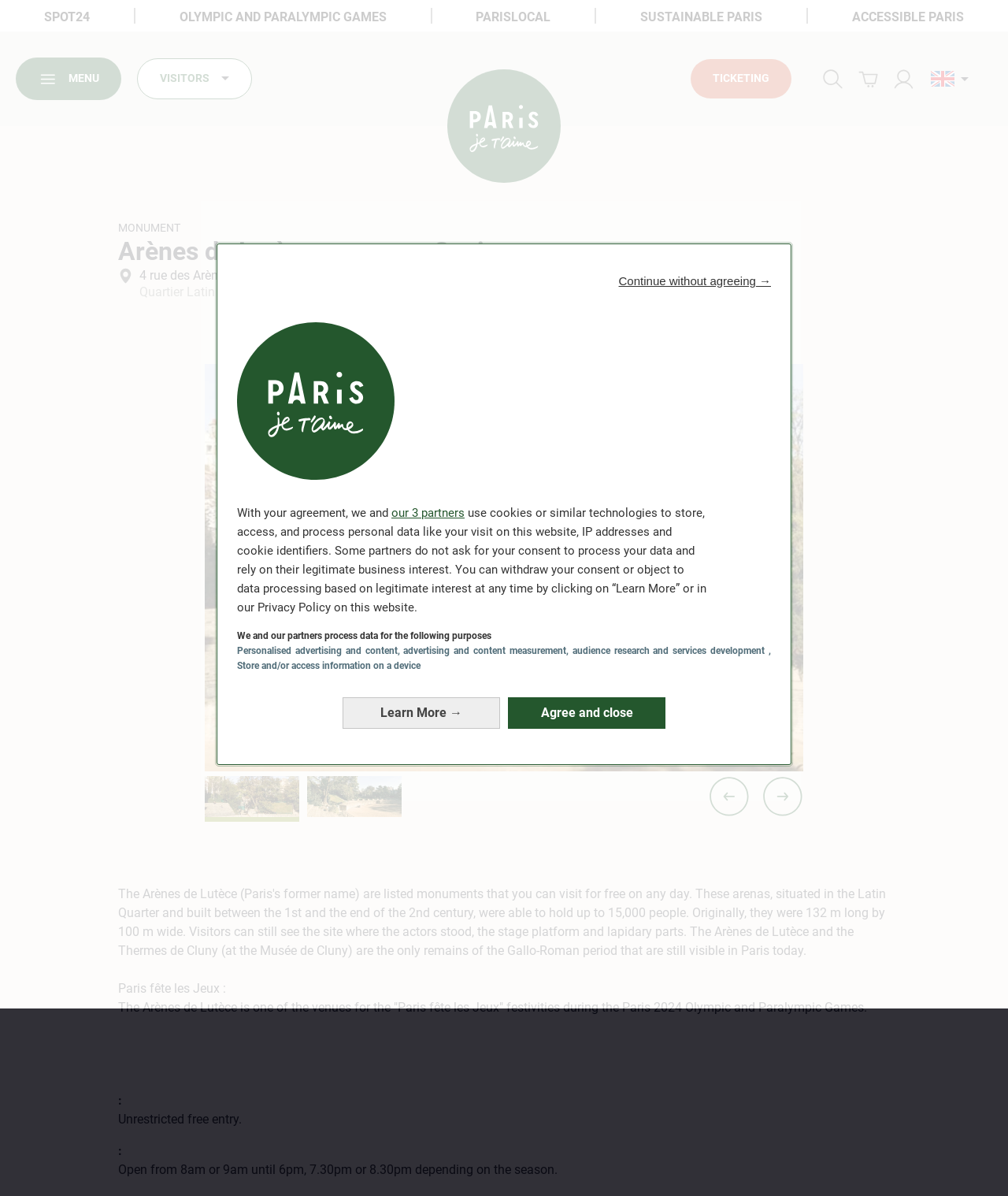Determine the bounding box coordinates for the UI element with the following description: "Sustainable Paris". The coordinates should be four float numbers between 0 and 1, represented as [left, top, right, bottom].

[0.635, 0.008, 0.756, 0.02]